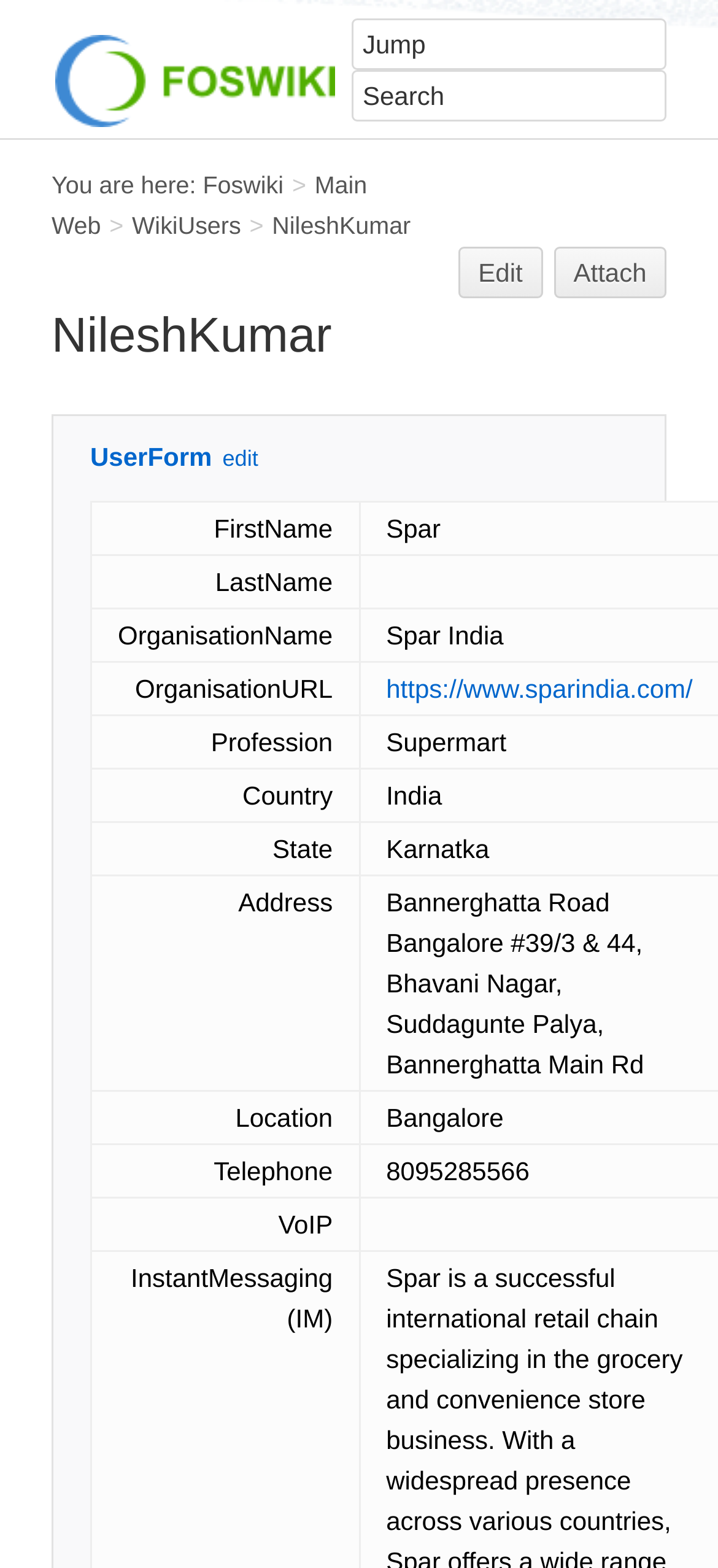Provide a one-word or brief phrase answer to the question:
What is the organisation URL of the wiki user?

https://www.sparindia.com/